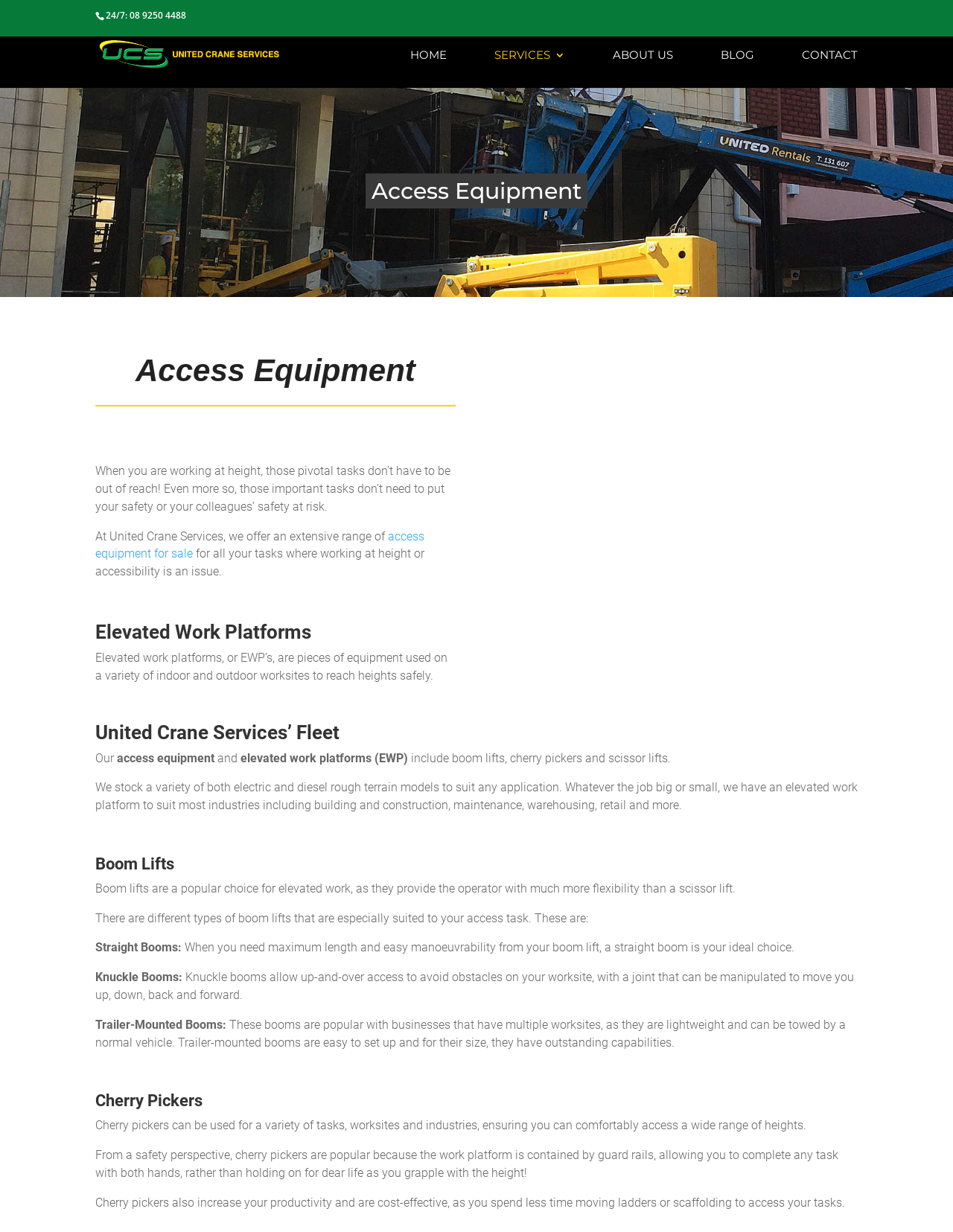Please locate the bounding box coordinates of the element that needs to be clicked to achieve the following instruction: "Go to the HOME page". The coordinates should be four float numbers between 0 and 1, i.e., [left, top, right, bottom].

[0.43, 0.04, 0.469, 0.071]